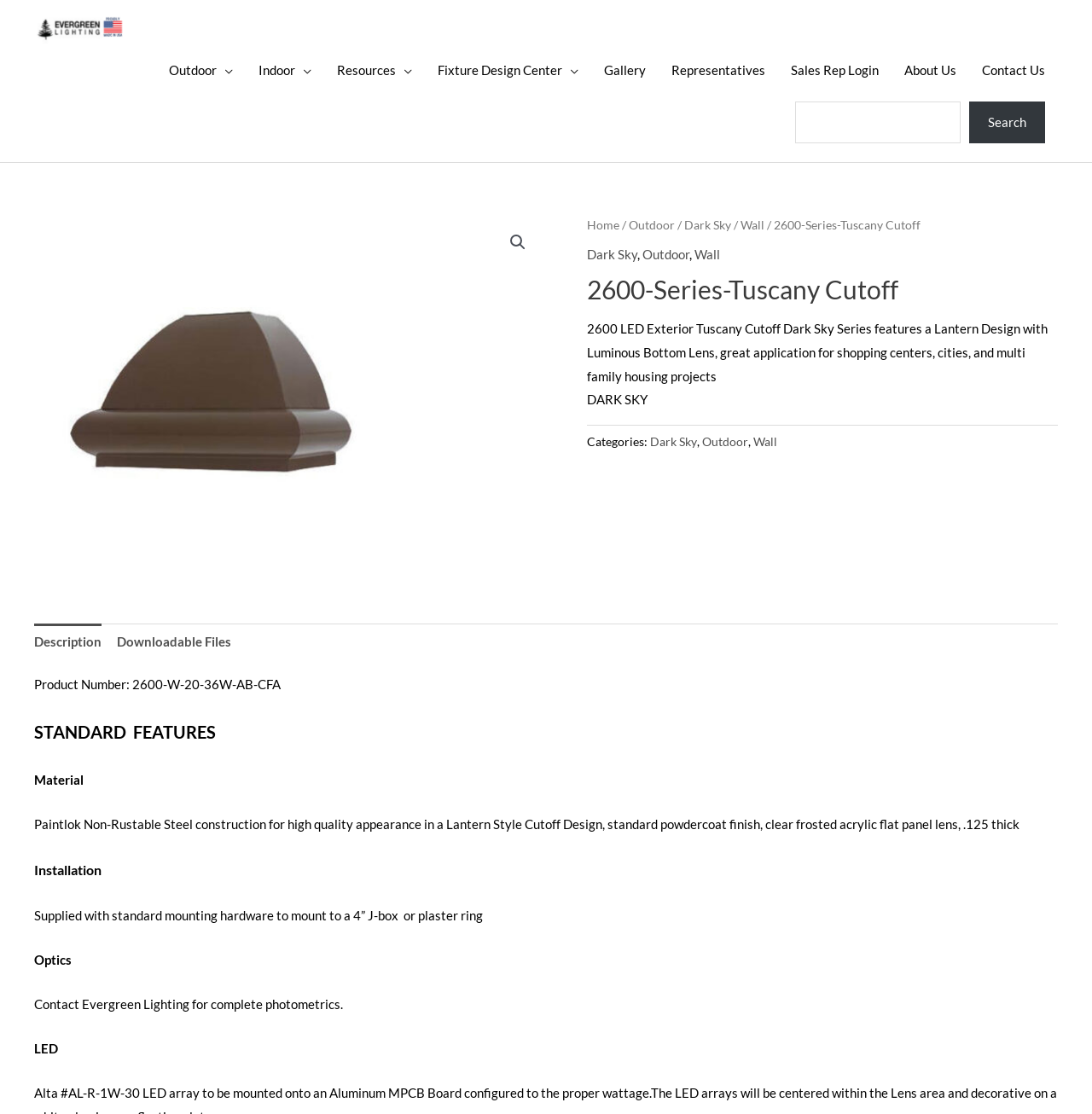Determine the bounding box coordinates for the UI element with the following description: "title="2600 Series - Tuscany Cutoff"". The coordinates should be four float numbers between 0 and 1, represented as [left, top, right, bottom].

[0.031, 0.193, 0.5, 0.514]